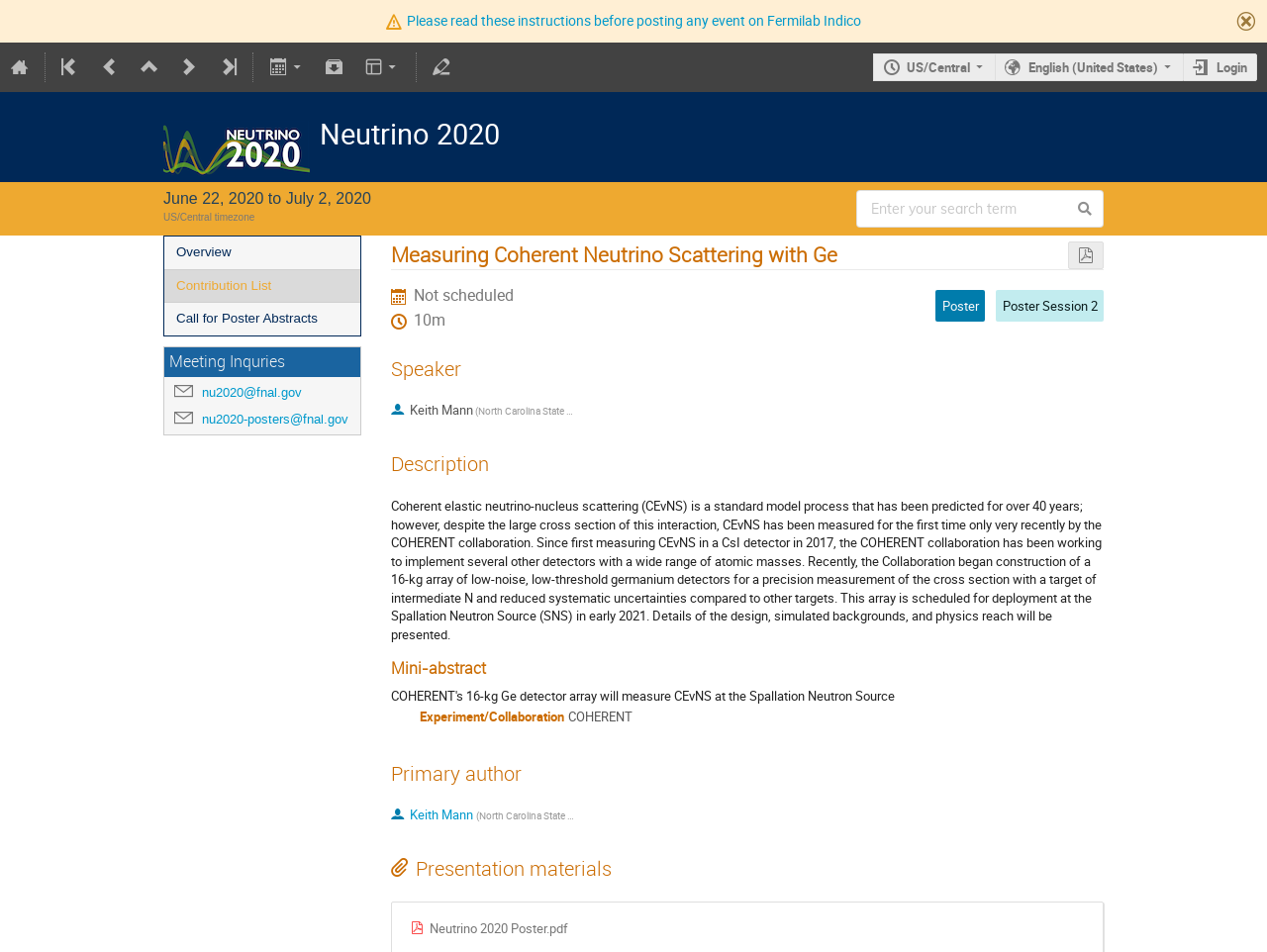Determine the bounding box coordinates of the region I should click to achieve the following instruction: "Search for a term". Ensure the bounding box coordinates are four float numbers between 0 and 1, i.e., [left, top, right, bottom].

[0.676, 0.2, 0.871, 0.239]